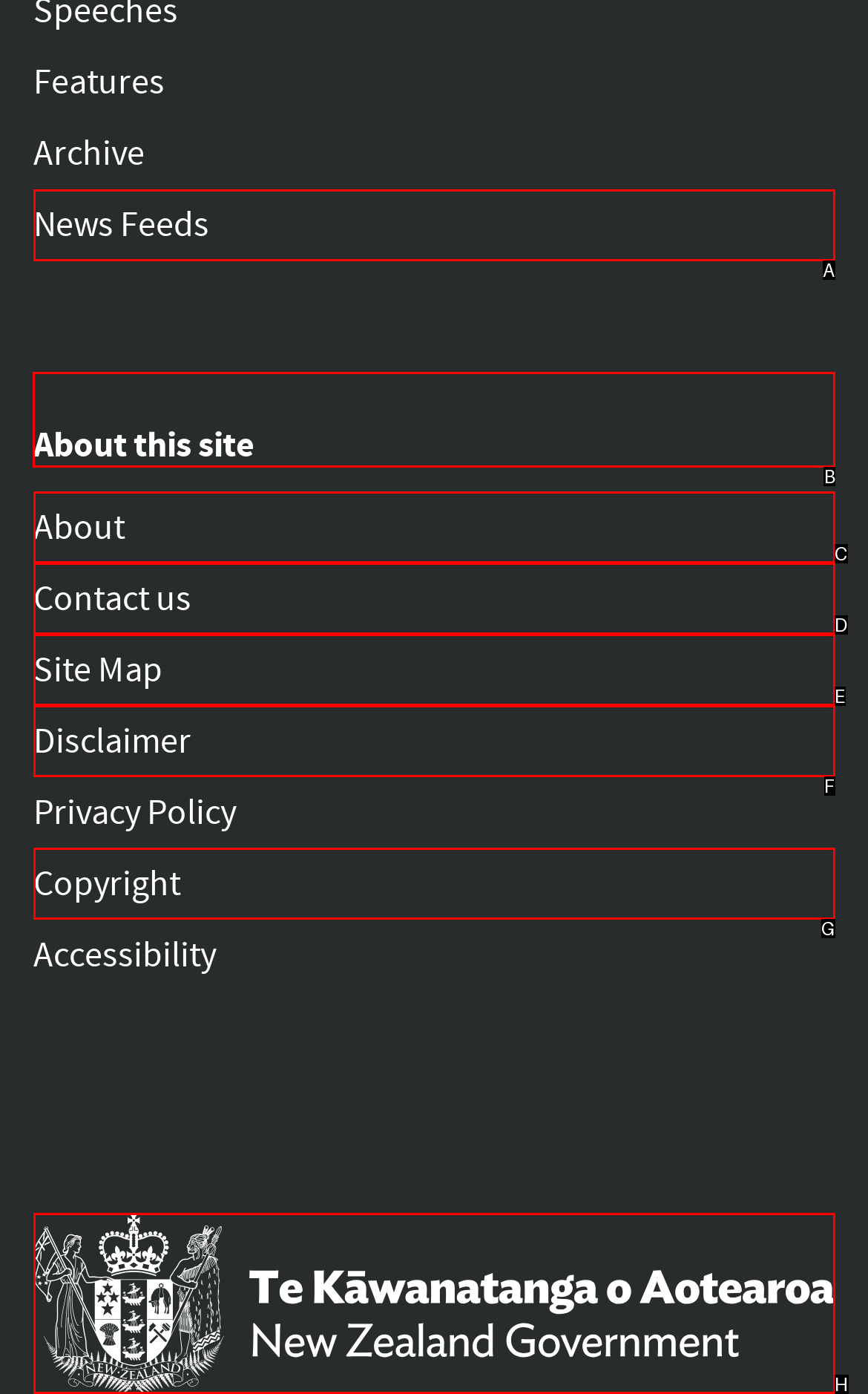Select the letter of the UI element that matches this task: Read About this site
Provide the answer as the letter of the correct choice.

B